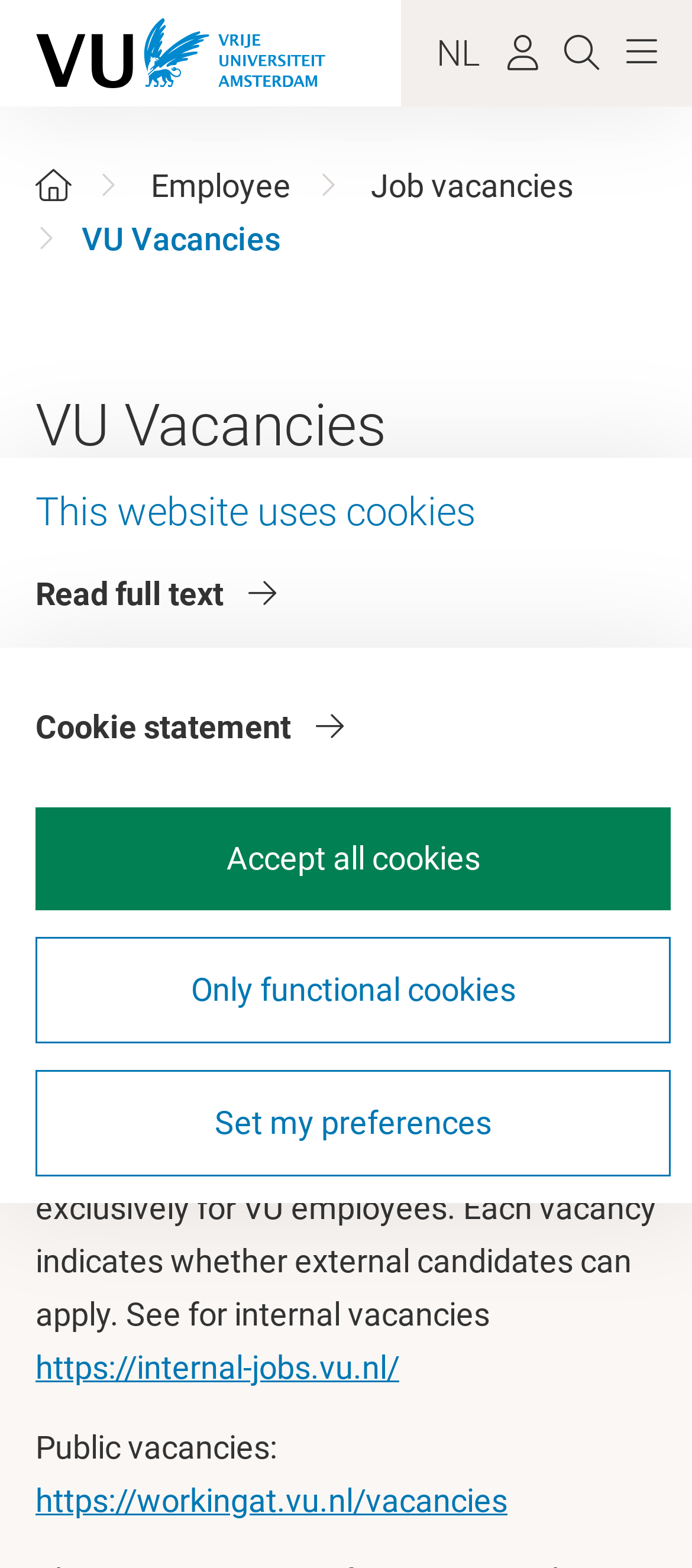Based on the image, provide a detailed response to the question:
How many types of vacancies are mentioned?

The webpage mentions two types of vacancies: internal vacancies and public vacancies. This can be seen in the text 'VU vacancies are published internally and externally at the same time...' and 'Public vacancies:'.